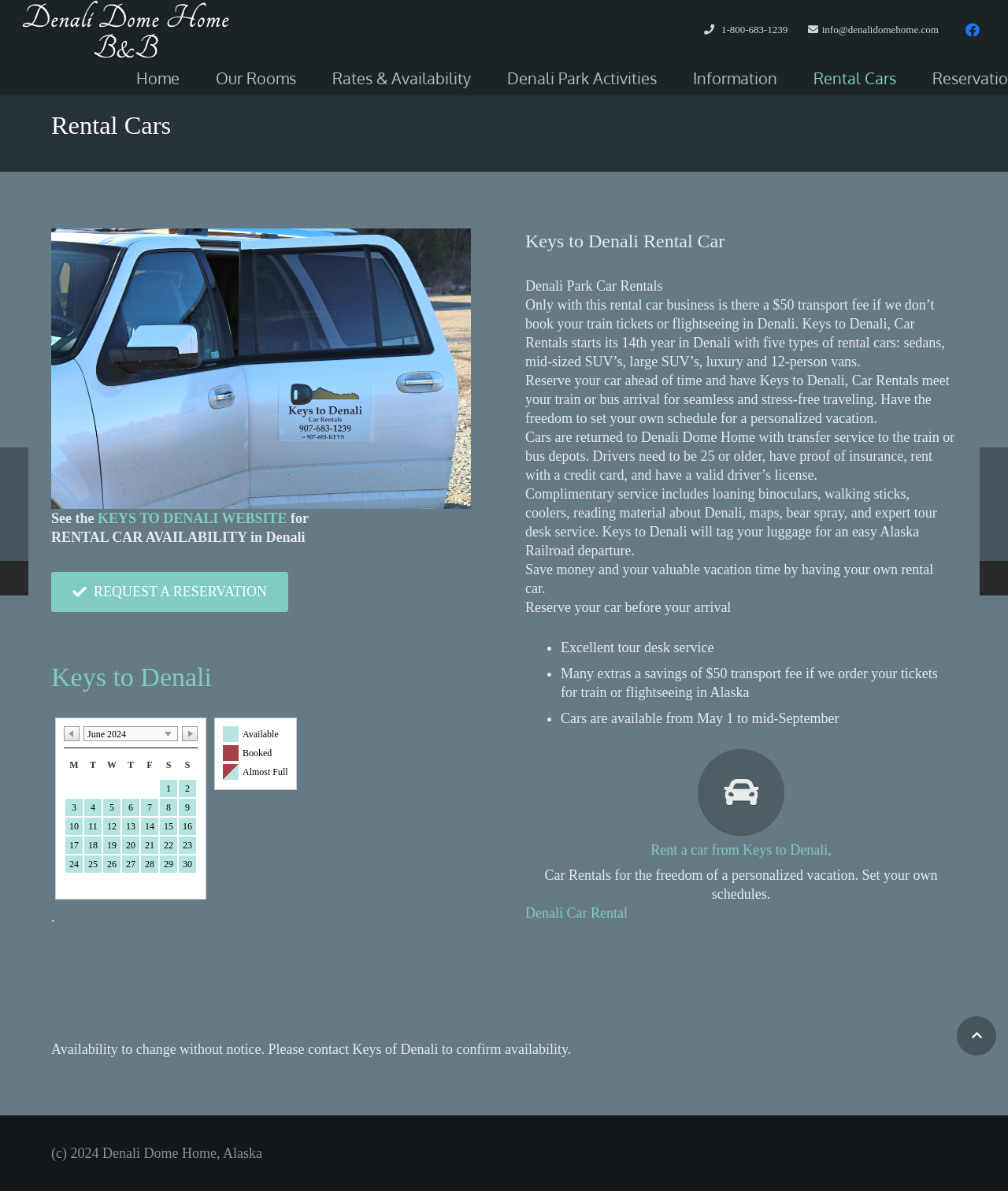What is the phone number to contact?
Based on the image, provide your answer in one word or phrase.

1-800-683-1239